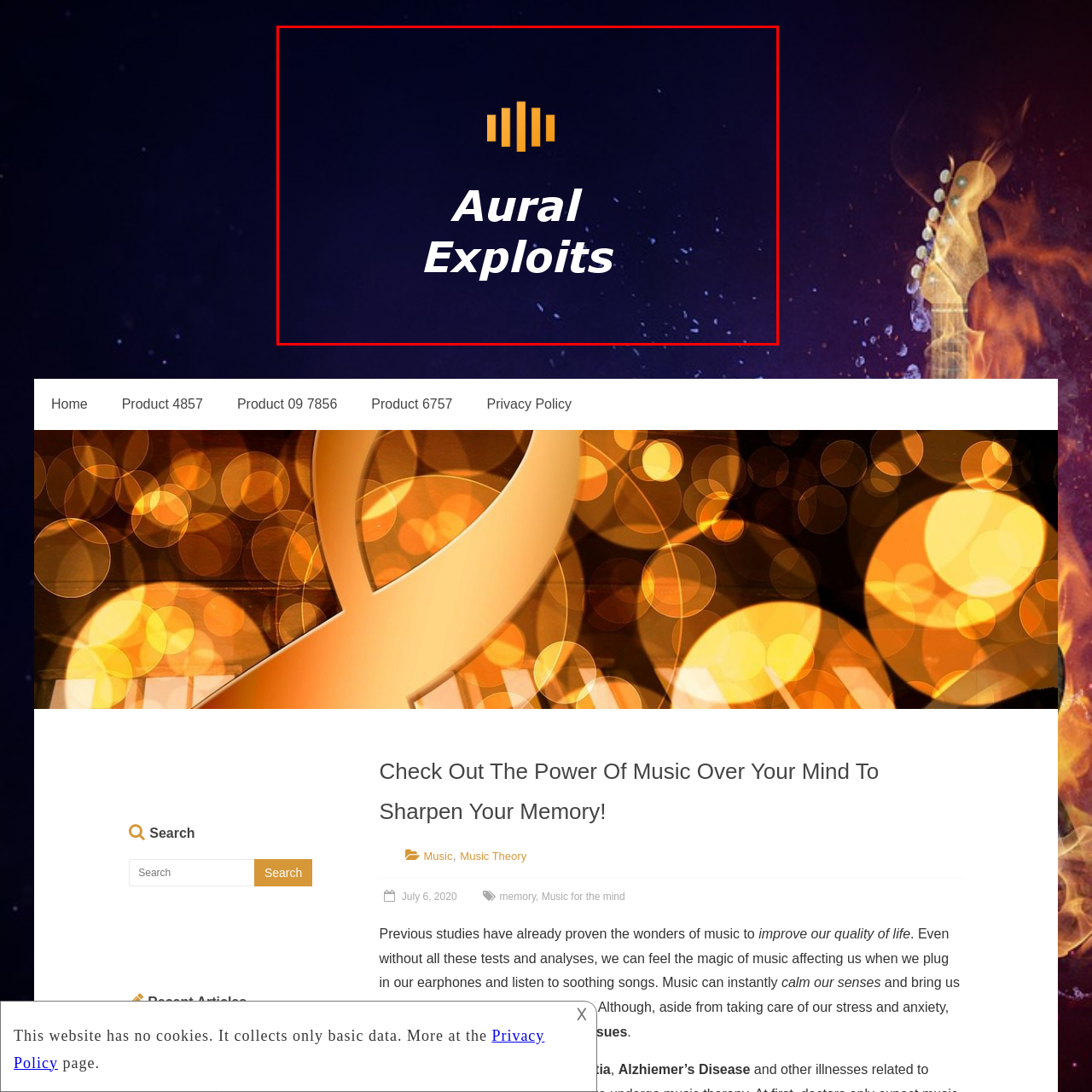Please look at the image highlighted by the red bounding box and provide a single word or phrase as an answer to this question:
What is the typography style of the name 'Aural Exploits'?

Bold, modern